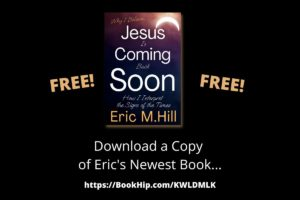What is the shape of the celestial body in the background?
Provide an in-depth answer to the question, covering all aspects.

The caption describes the background as having a crescent moon, which creates a dramatic and inviting atmosphere.